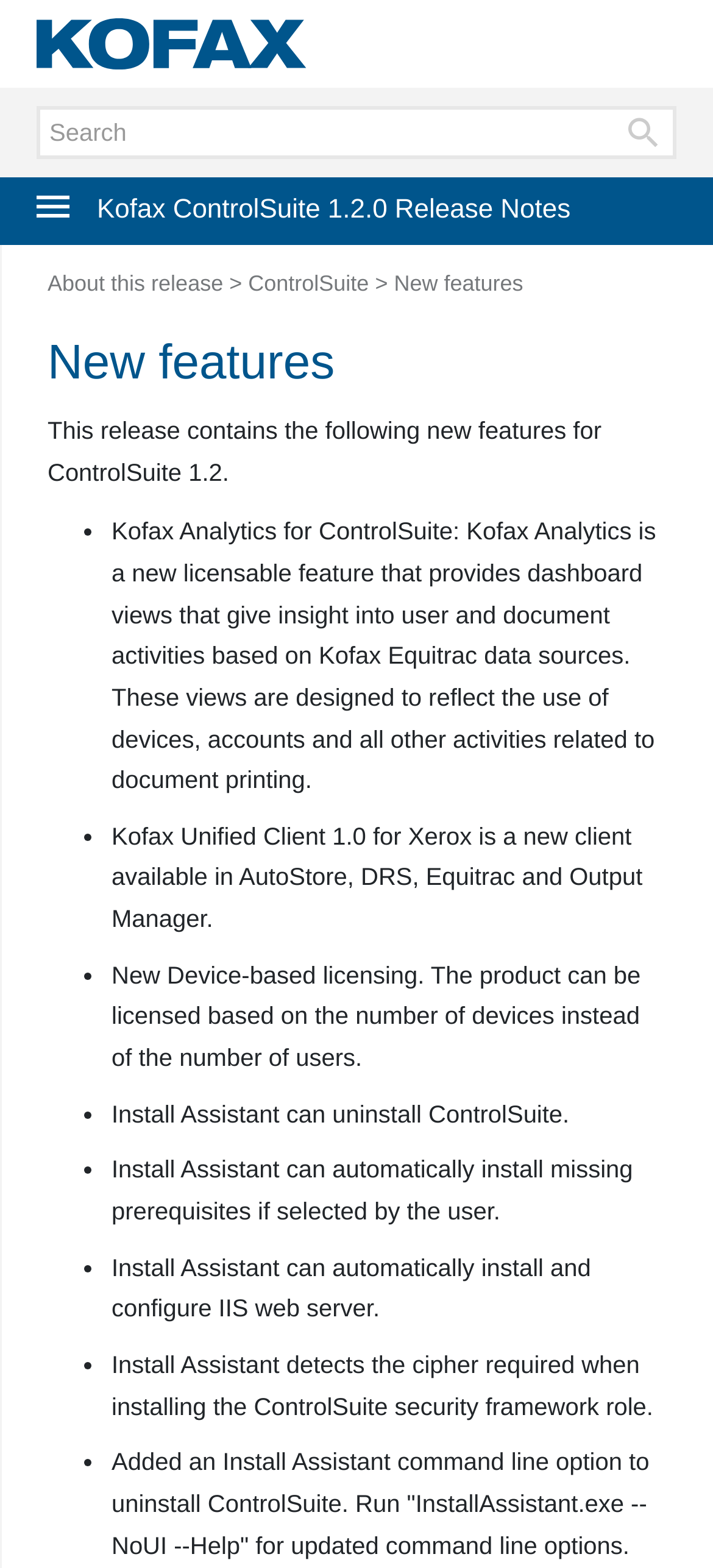What is the purpose of Kofax Analytics?
Please respond to the question thoroughly and include all relevant details.

I found the purpose of Kofax Analytics by looking at the StaticText element 'Kofax Analytics for ControlSuite: Kofax Analytics is a new licensable feature that provides dashboard views...' which is a sub-element of the heading 'New features'.